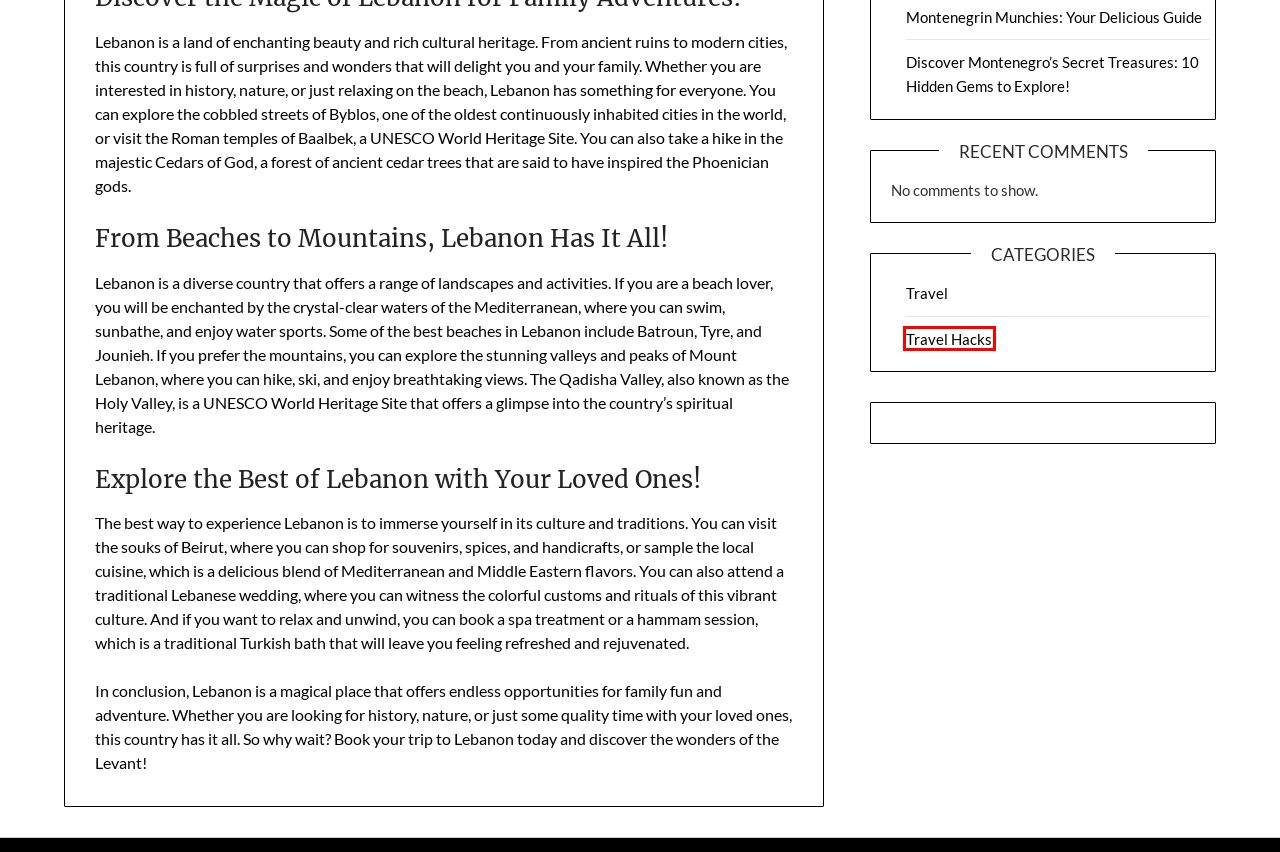Look at the given screenshot of a webpage with a red rectangle bounding box around a UI element. Pick the description that best matches the new webpage after clicking the element highlighted. The descriptions are:
A. Travel Hacks - Travelers to Travelers
B. Discover Montenegro’s Secret Treasures: 10 Hidden Gems to Explore! - Travelers to Travelers
C. Travel - Travelers to Travelers
D. Majestic Montenegro: A Soloist’s Serendipitous Sojourn - Travelers to Travelers
E. Travelers to Travelers - Travel hacks, tickets, hotels and interesting places for tourists
F. Montenegrin Munchies: Your Delicious Guide - Travelers to Travelers
G. Money-Saving Montenegro: Travel on a Budget! - Travelers to Travelers
H. Autor - Travelers to Travelers

A